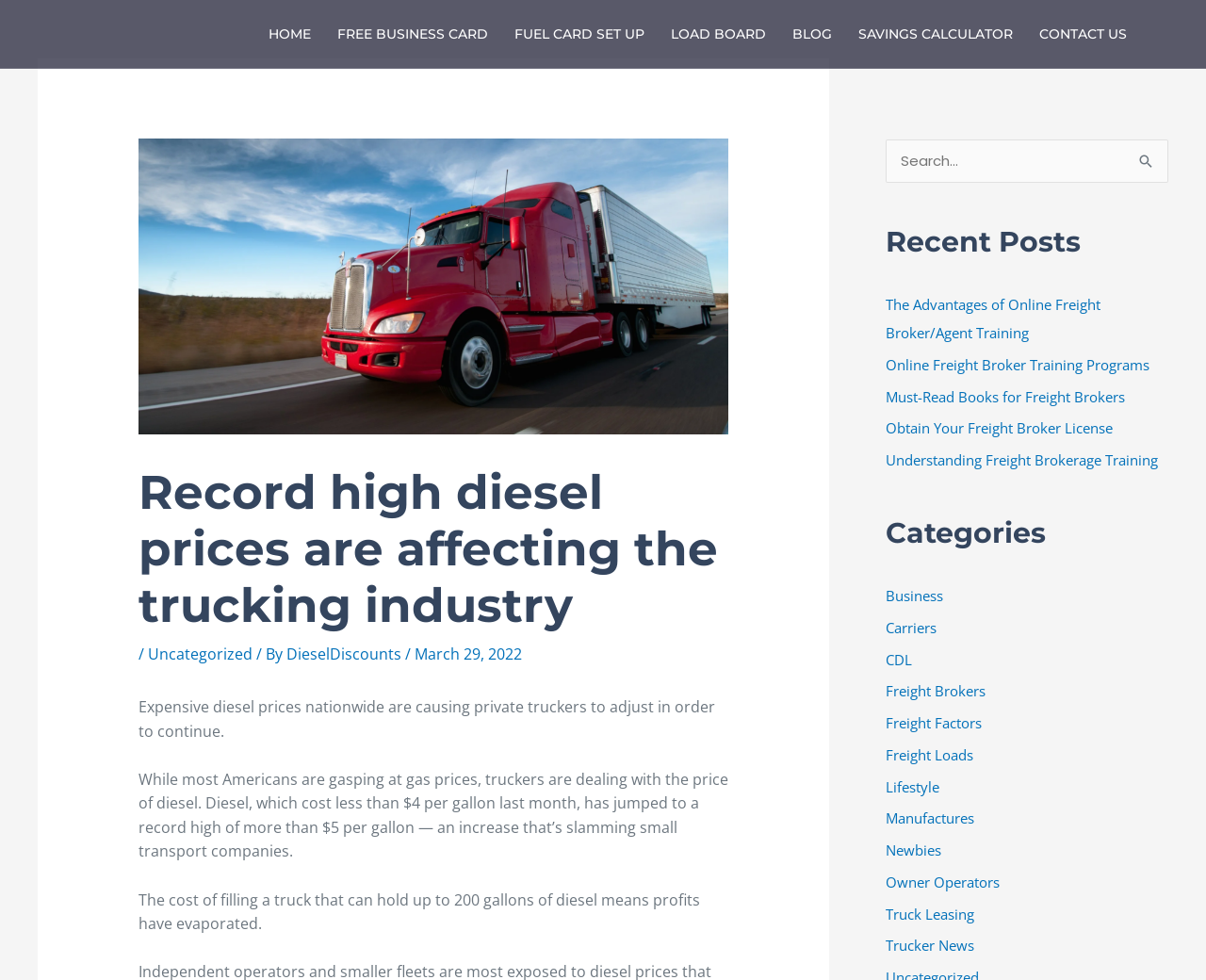Create a detailed description of the webpage's content and layout.

This webpage is about the impact of high diesel prices on the trucking industry. At the top, there is a navigation menu with 7 links: "HOME", "FREE BUSINESS CARD", "FUEL CARD SET UP", "LOAD BOARD", "BLOG", "SAVINGS CALCULATOR", and "CONTACT US". 

Below the navigation menu, there is a header section with a title "Record high diesel prices are affecting the trucking industry" and a subheading "Uncategorized / By DieselDiscounts / March 29, 2022". 

The main content of the webpage is divided into two columns. The left column contains three paragraphs of text discussing the effects of high diesel prices on private truckers and small transport companies. The text explains how the increased cost of diesel is affecting profits and the trucking industry as a whole.

The right column contains a search bar with a "Search" button, a "Recent Posts" section with 6 links to recent articles, and a "Categories" section with 14 links to different categories such as "Business", "Carriers", "CDL", and "Trucker News".